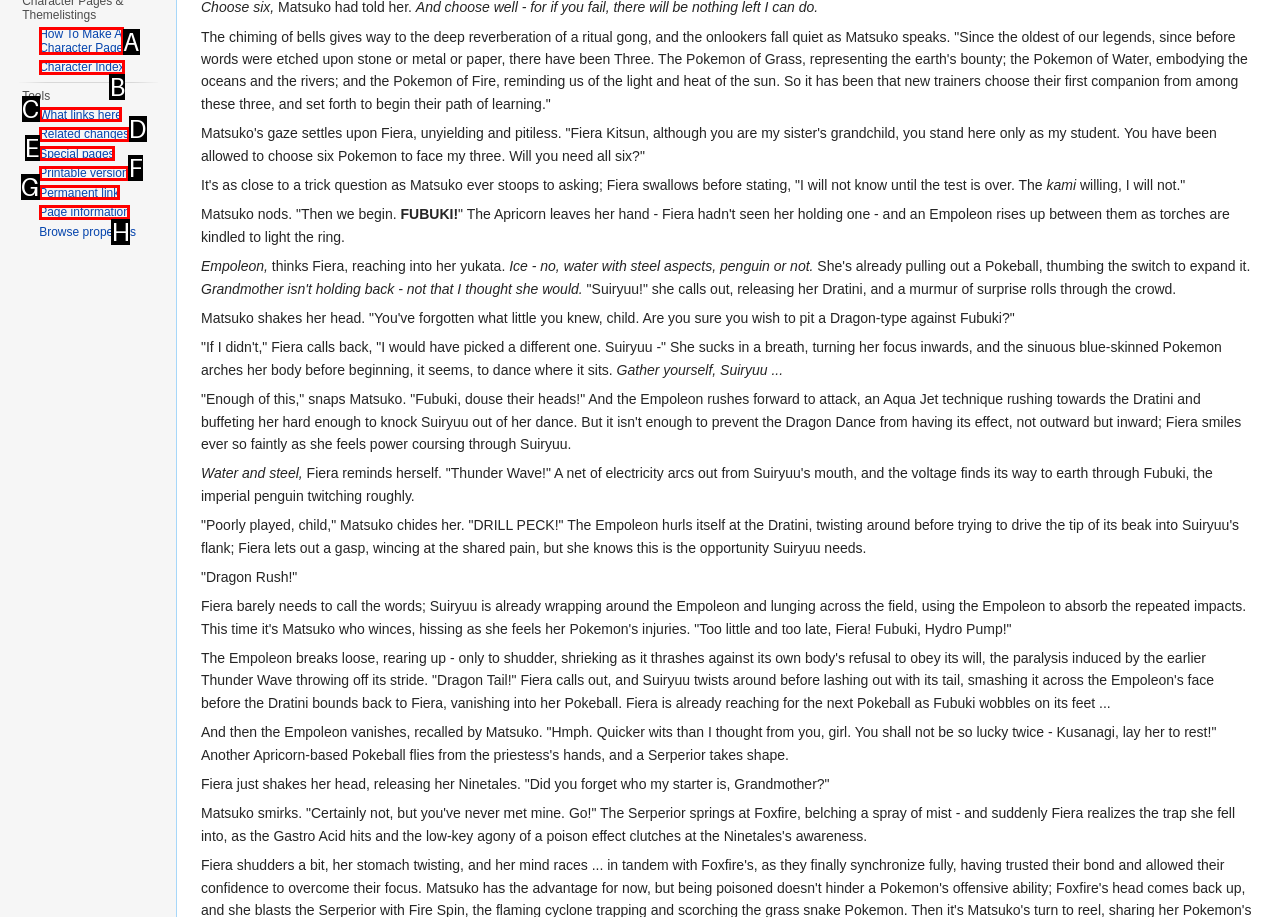From the provided choices, determine which option matches the description: What links here. Respond with the letter of the correct choice directly.

C